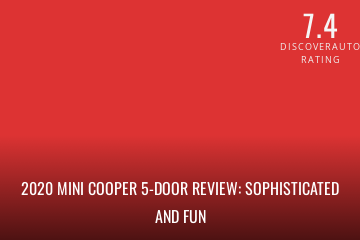Analyze the image and provide a detailed answer to the question: How many doors does the reviewed MINI COOPER have?

The title of the review, '2020 MINI COOPER 5-DOOR REVIEW', clearly indicates that the vehicle being reviewed has 5 doors.